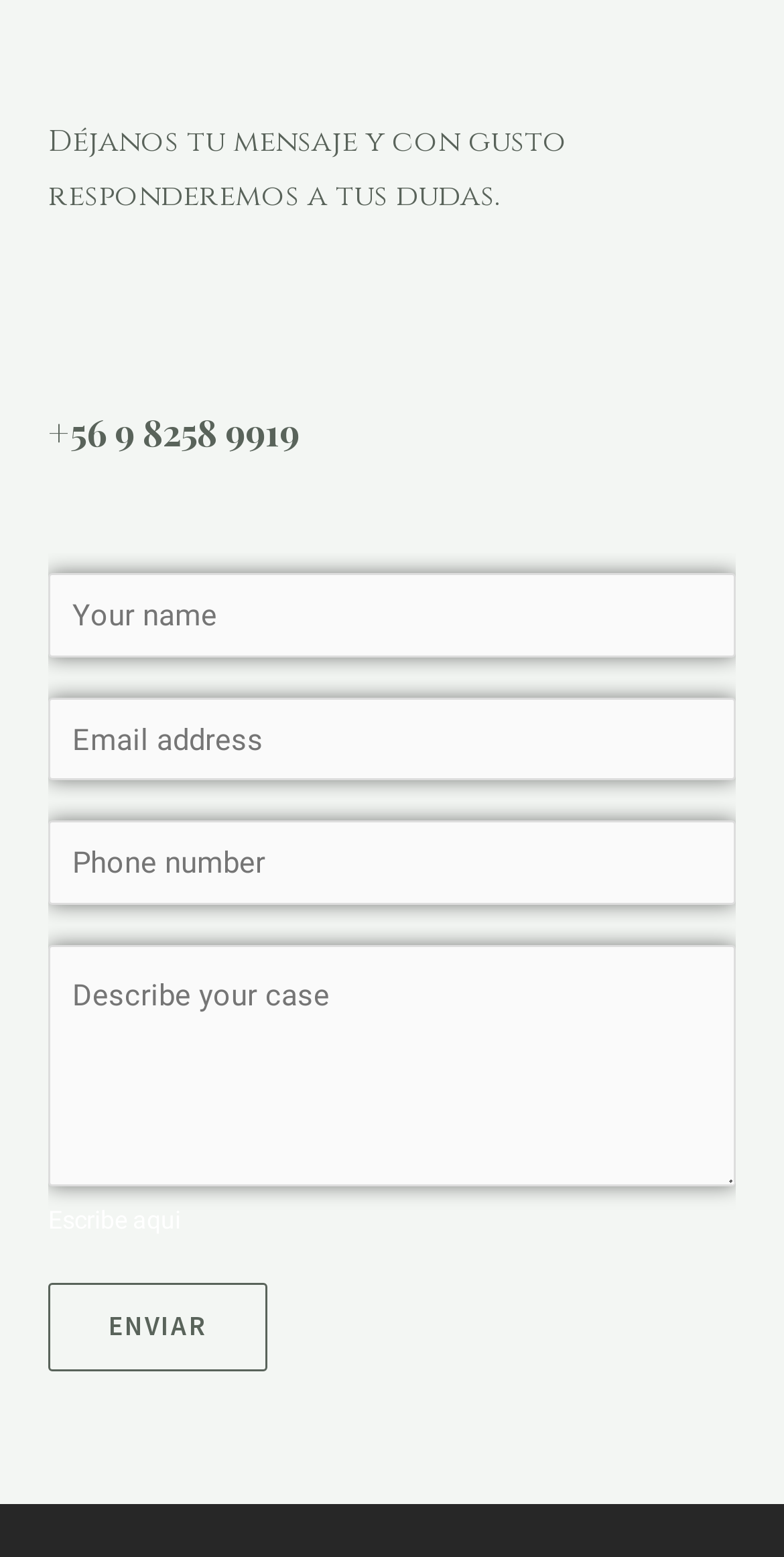What is the phone number displayed on the webpage?
Answer the question with detailed information derived from the image.

The phone number is displayed as a heading on the webpage, indicating that it is a contact number for the organization or business.